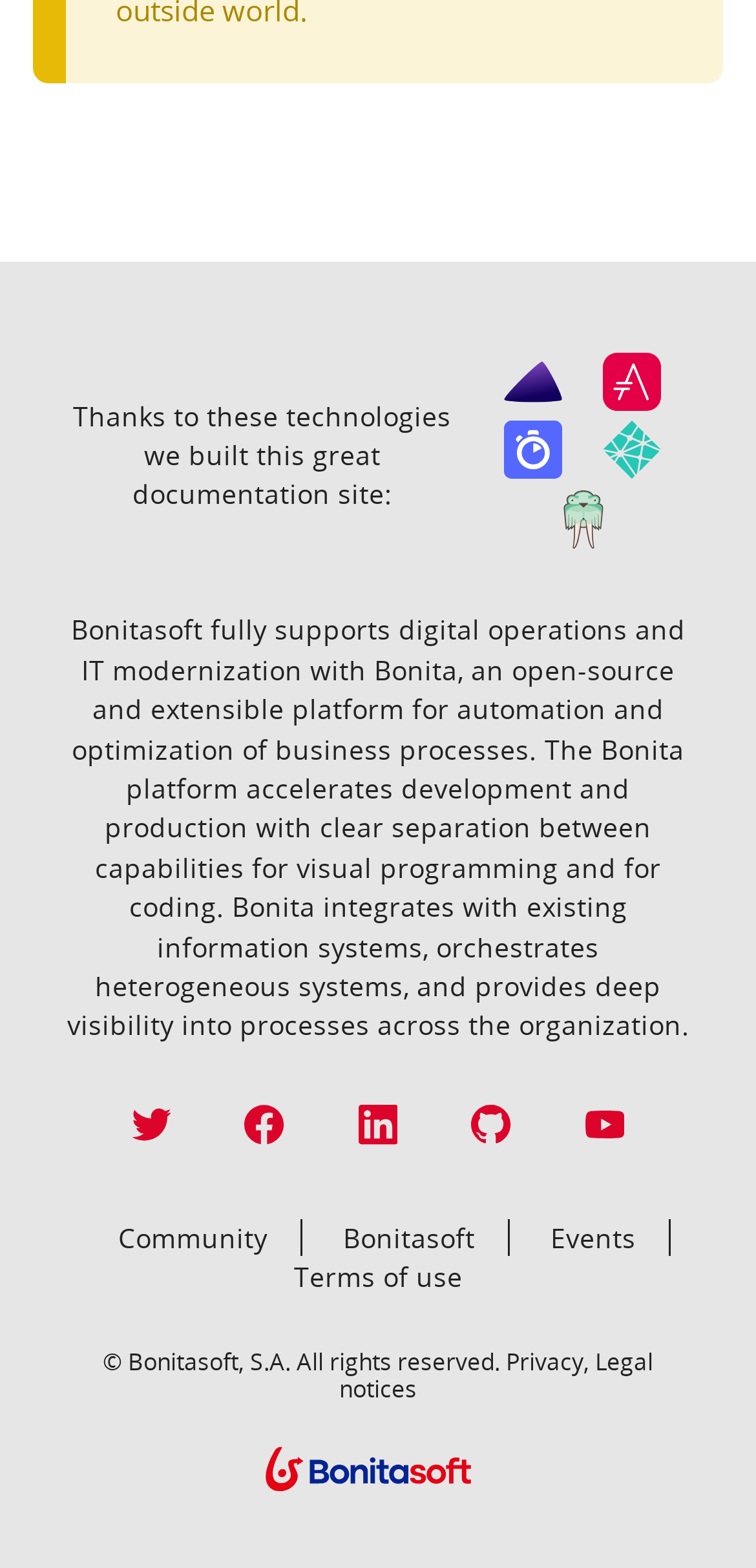Provide the bounding box coordinates of the area you need to click to execute the following instruction: "Click the Antora logo".

[0.645, 0.244, 0.766, 0.267]